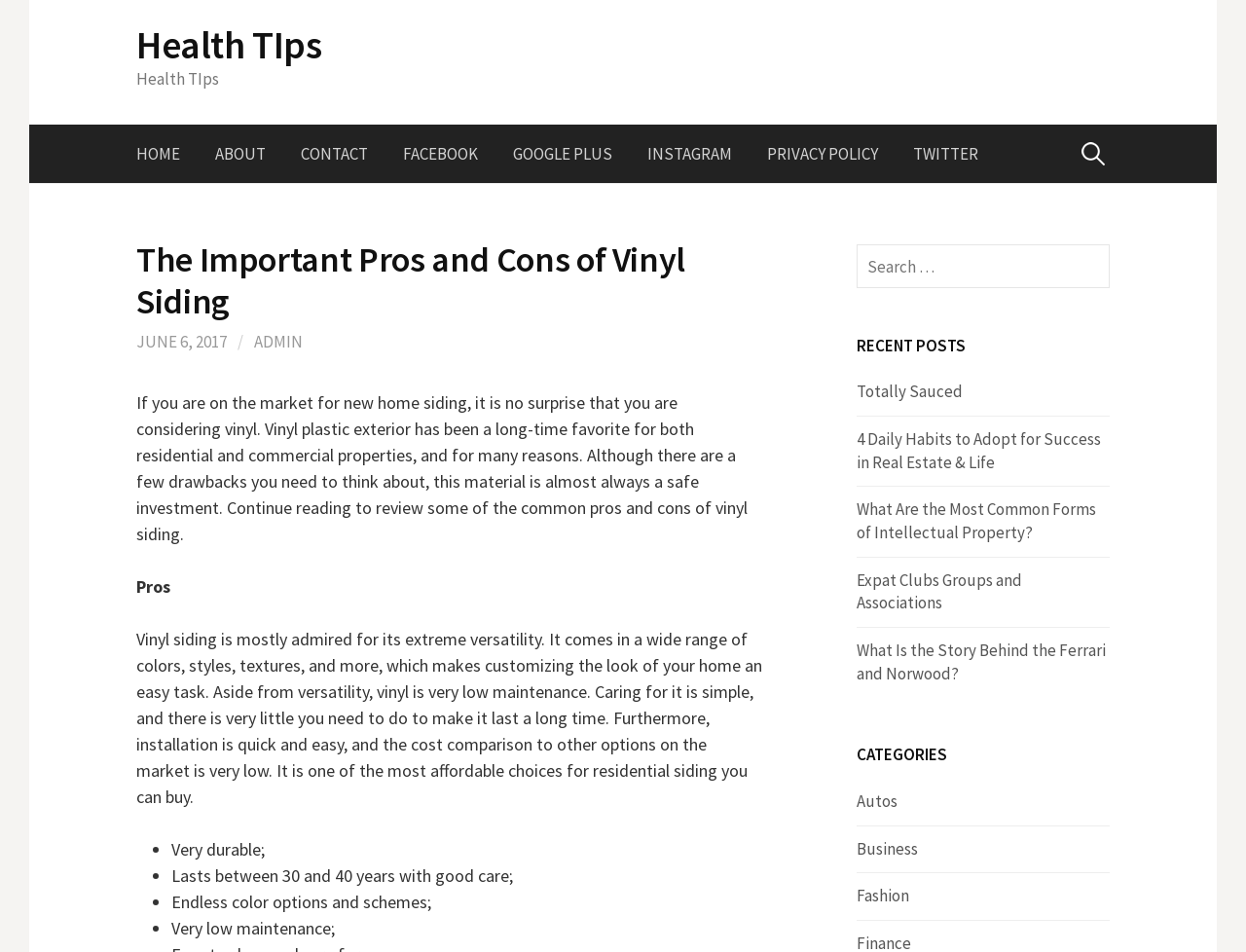Can you find the bounding box coordinates for the element that needs to be clicked to execute this instruction: "Search for something"? The coordinates should be given as four float numbers between 0 and 1, i.e., [left, top, right, bottom].

[0.864, 0.143, 0.891, 0.18]